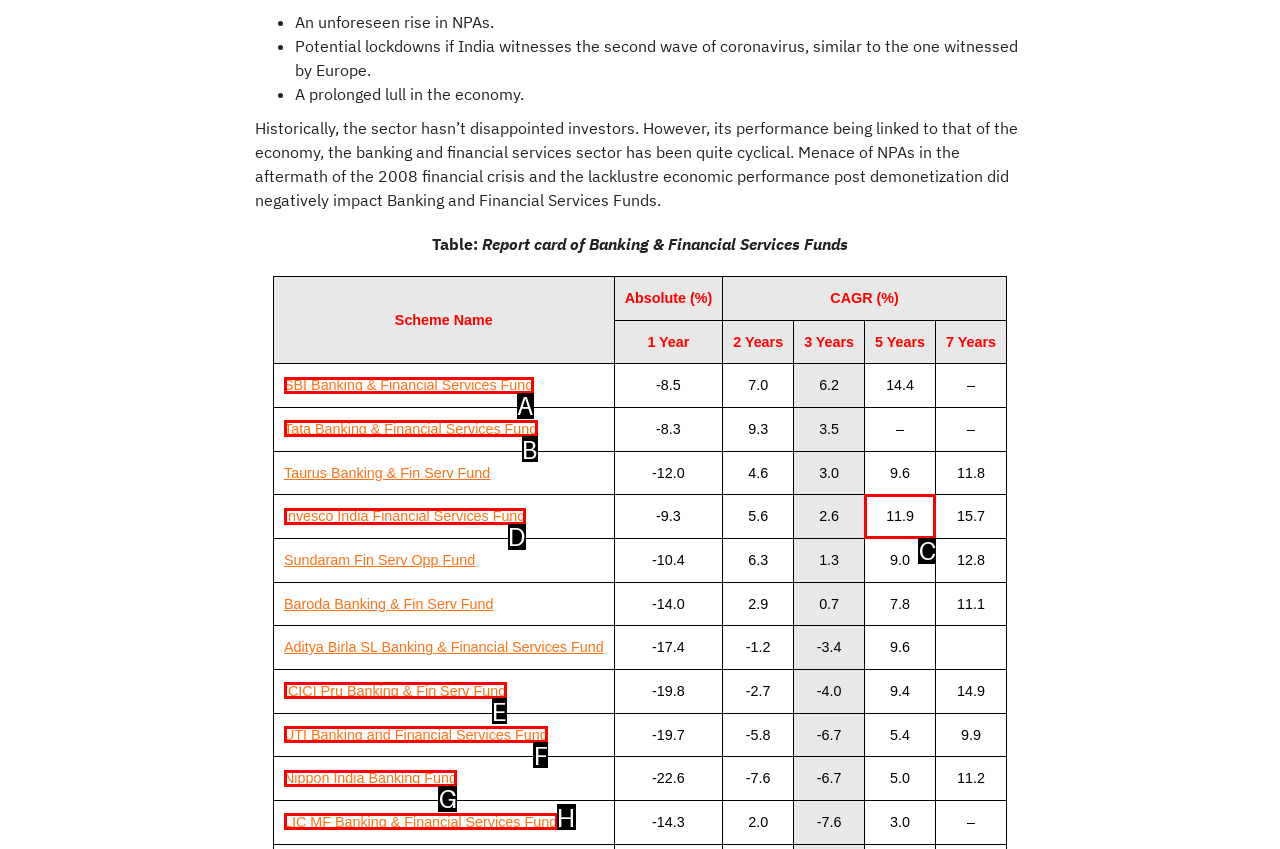Select the UI element that should be clicked to execute the following task: Analyze the 5 Years performance of Sundaram Fin Serv Opp Fund
Provide the letter of the correct choice from the given options.

C